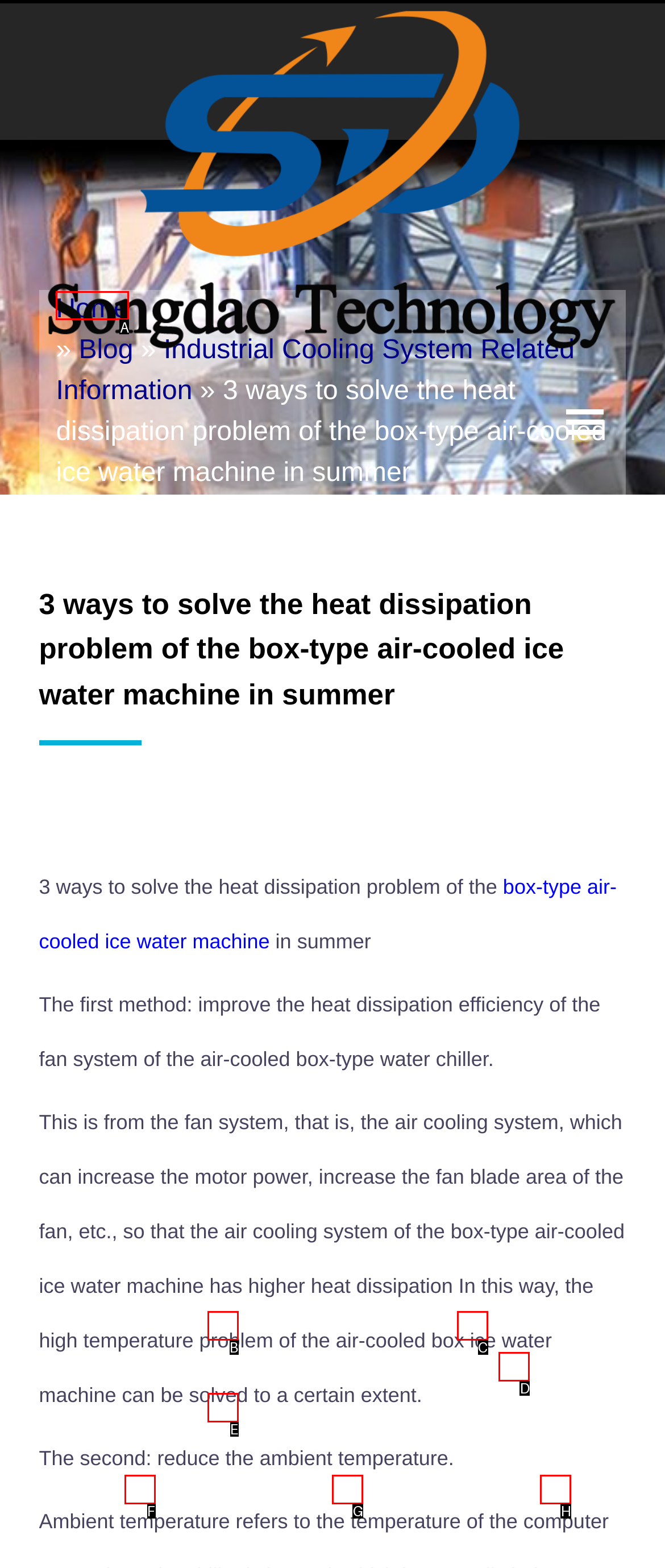Identify the HTML element I need to click to complete this task: go to Home Provide the option's letter from the available choices.

A